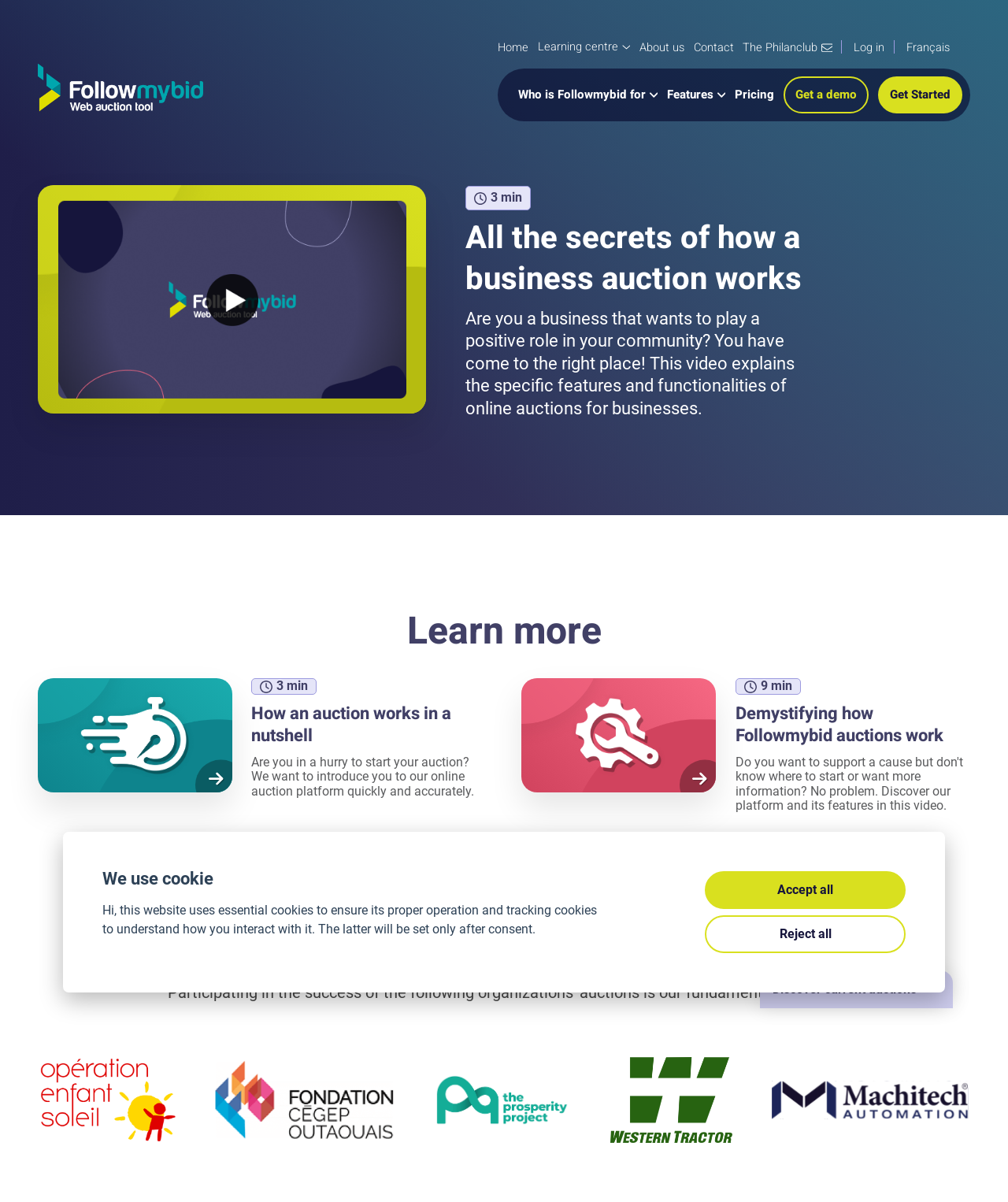Find the bounding box of the UI element described as: "Discover current auctions". The bounding box coordinates should be given as four float values between 0 and 1, i.e., [left, top, right, bottom].

[0.754, 0.807, 0.945, 0.839]